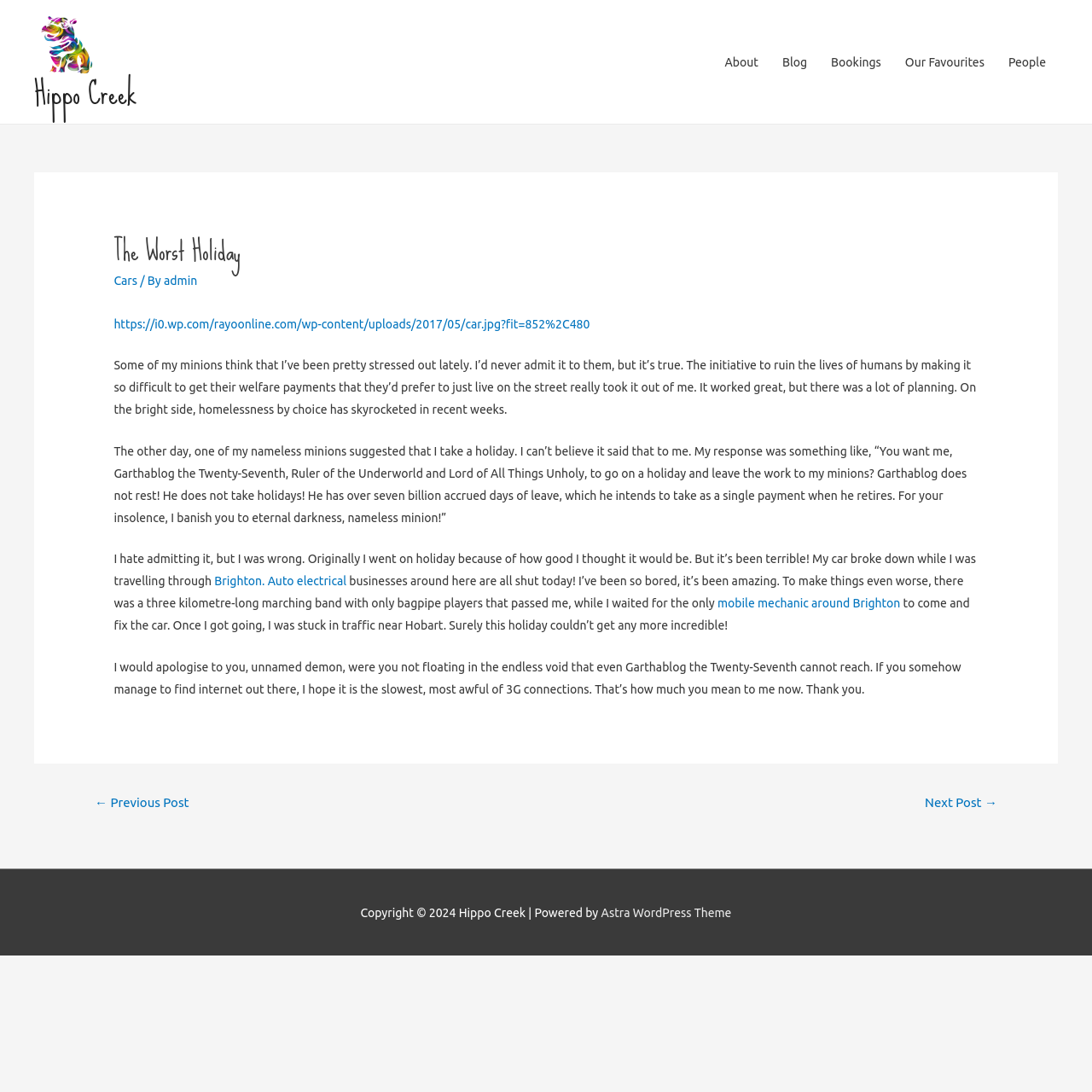Please determine the bounding box coordinates of the section I need to click to accomplish this instruction: "Click on the 'About' link".

[0.653, 0.035, 0.705, 0.079]